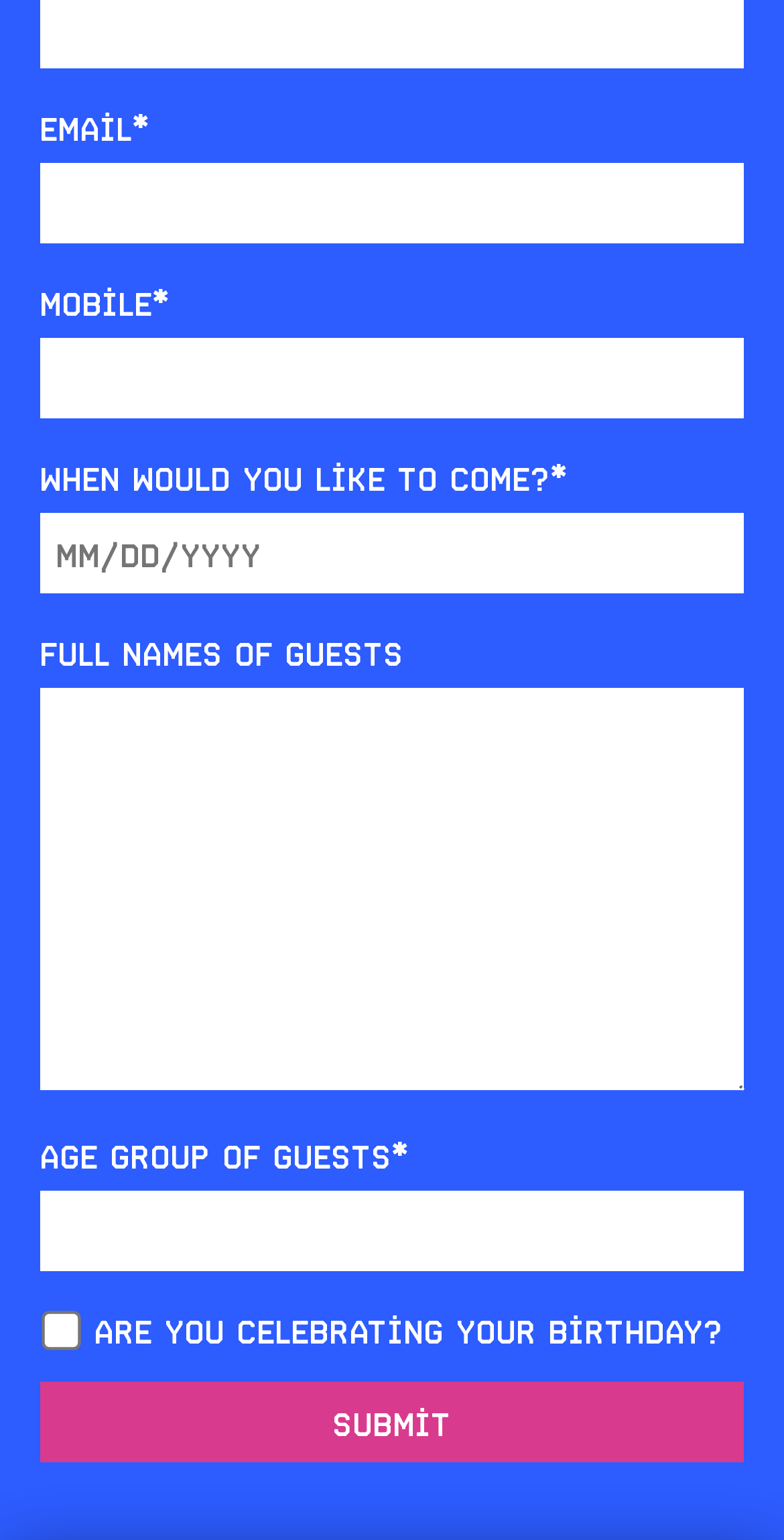Please answer the following question using a single word or phrase: What is the first required field?

Email